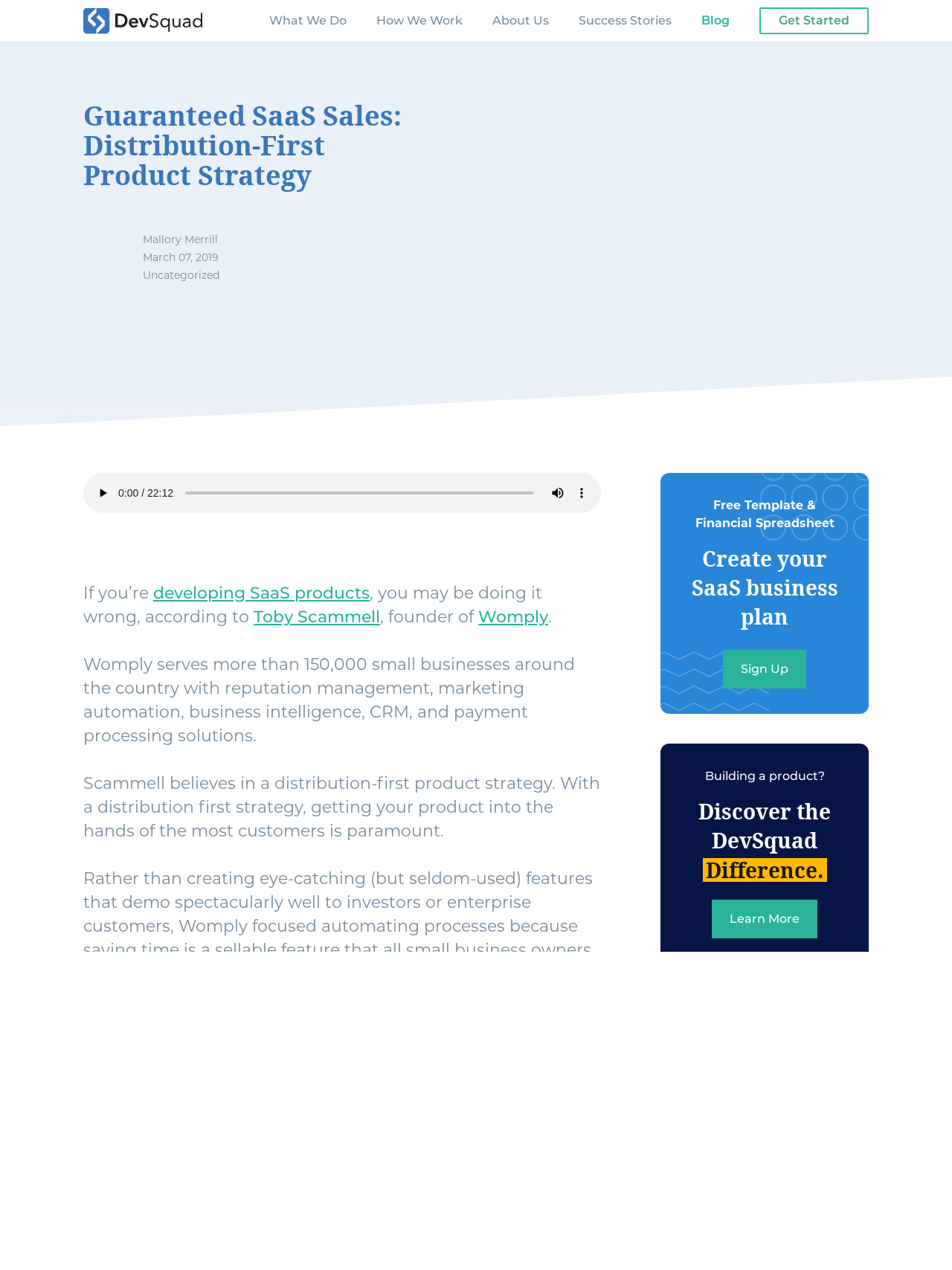Give a one-word or one-phrase response to the question: 
Who is the founder of Womply?

Toby Scammell